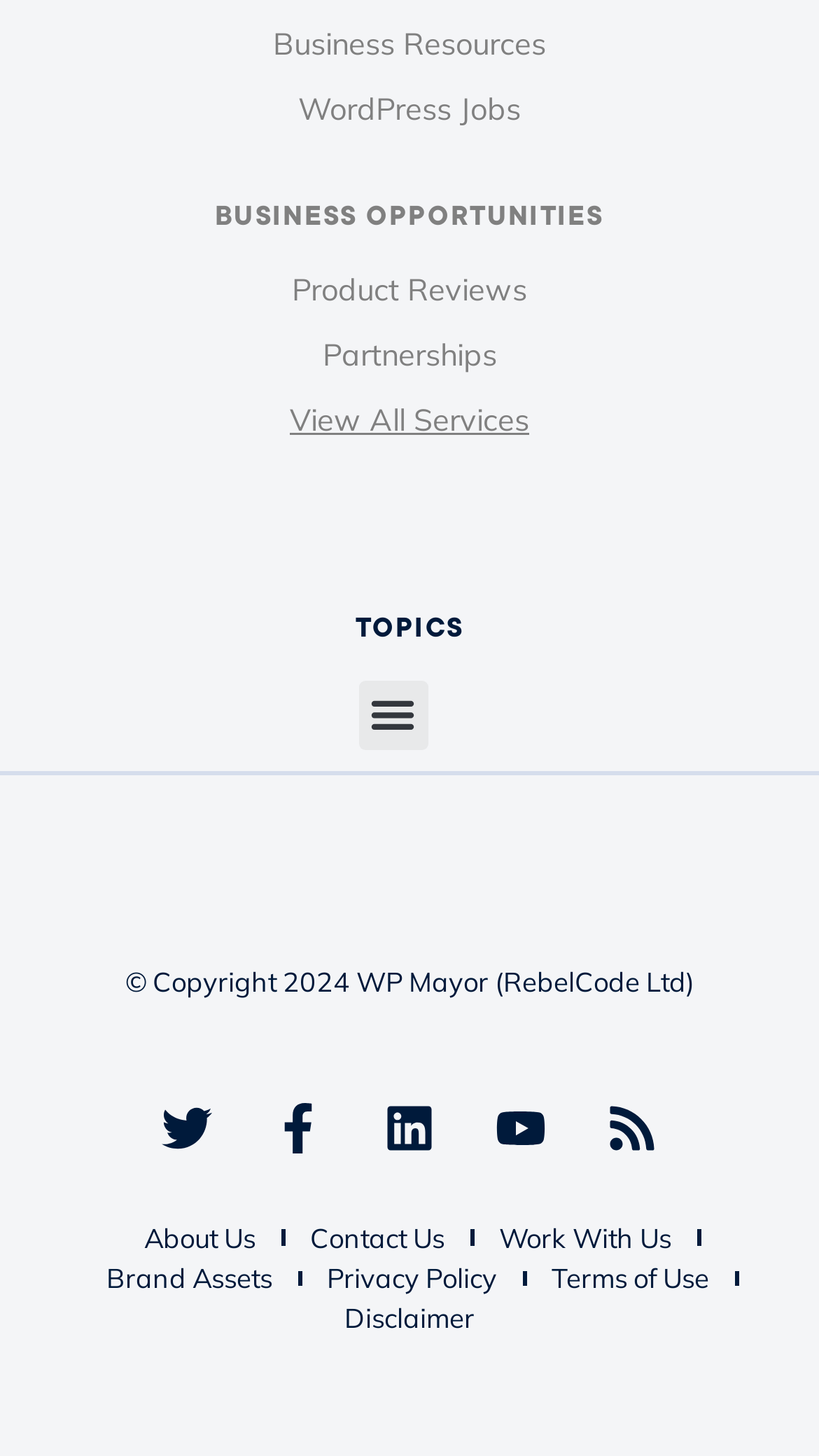What is the text of the copyright notice?
Carefully analyze the image and provide a thorough answer to the question.

I looked at the footer section and found the copyright notice with the text 'Copyright 2024 WP Mayor (RebelCode Ltd)'.